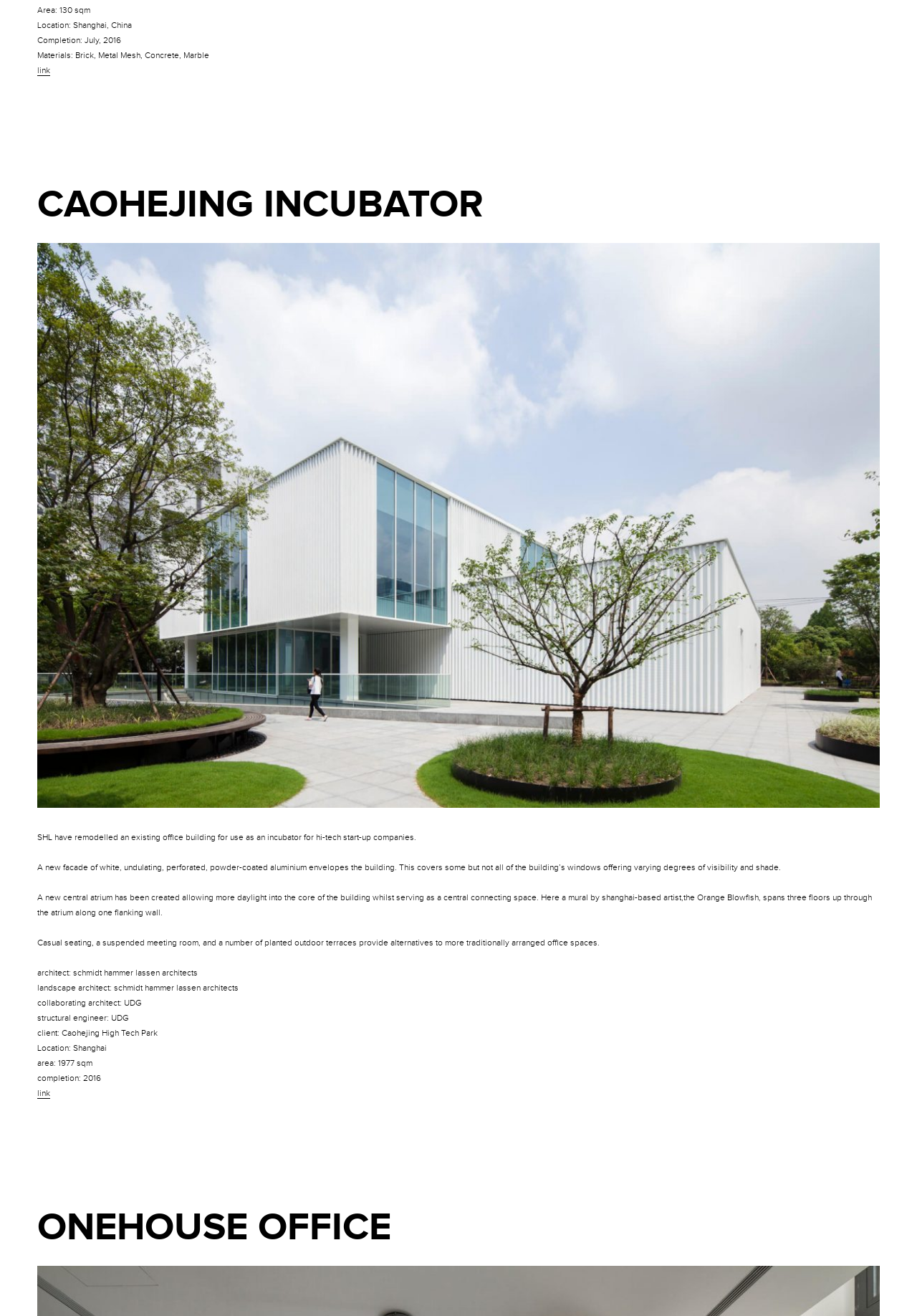Could you please study the image and provide a detailed answer to the question:
Who is the landscape architect of the project?

The landscape architect of the project can be found in the list of credits, which states 'landscape architect: schmidt hammer lassen architects'.